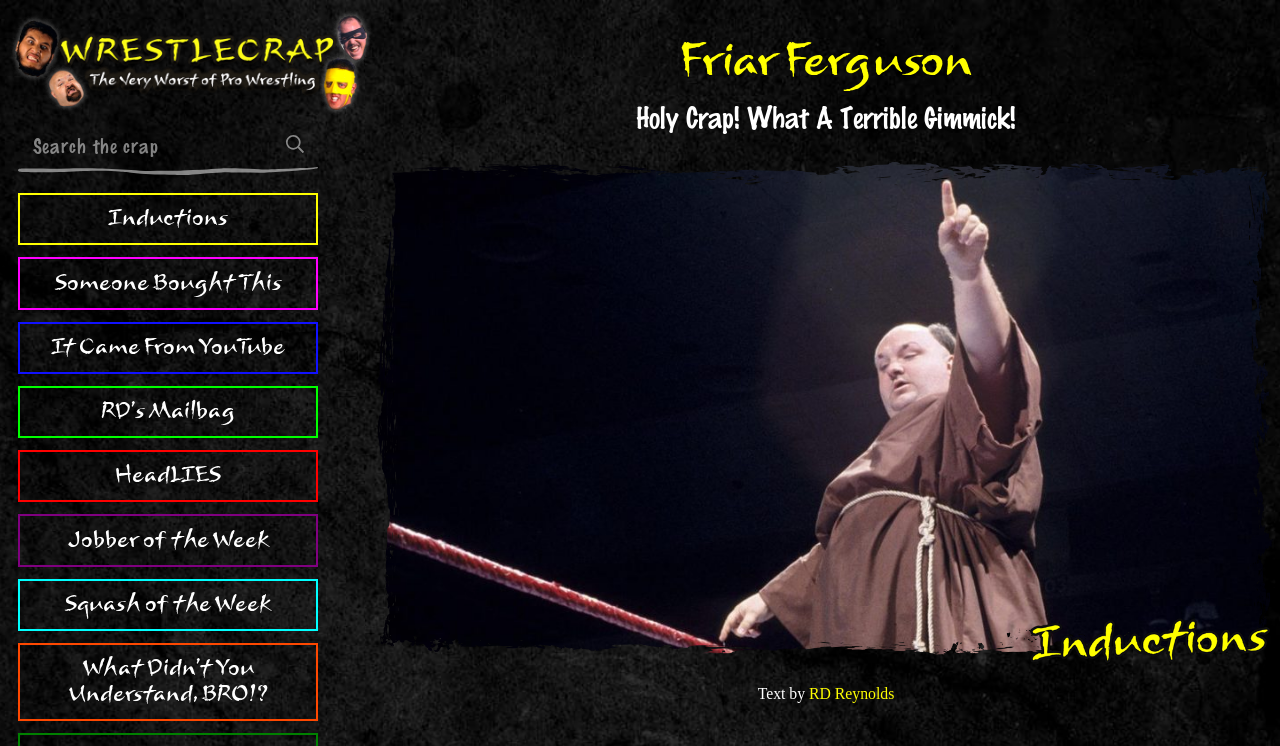What is the main topic of the webpage?
Based on the image content, provide your answer in one word or a short phrase.

Friar Ferguson